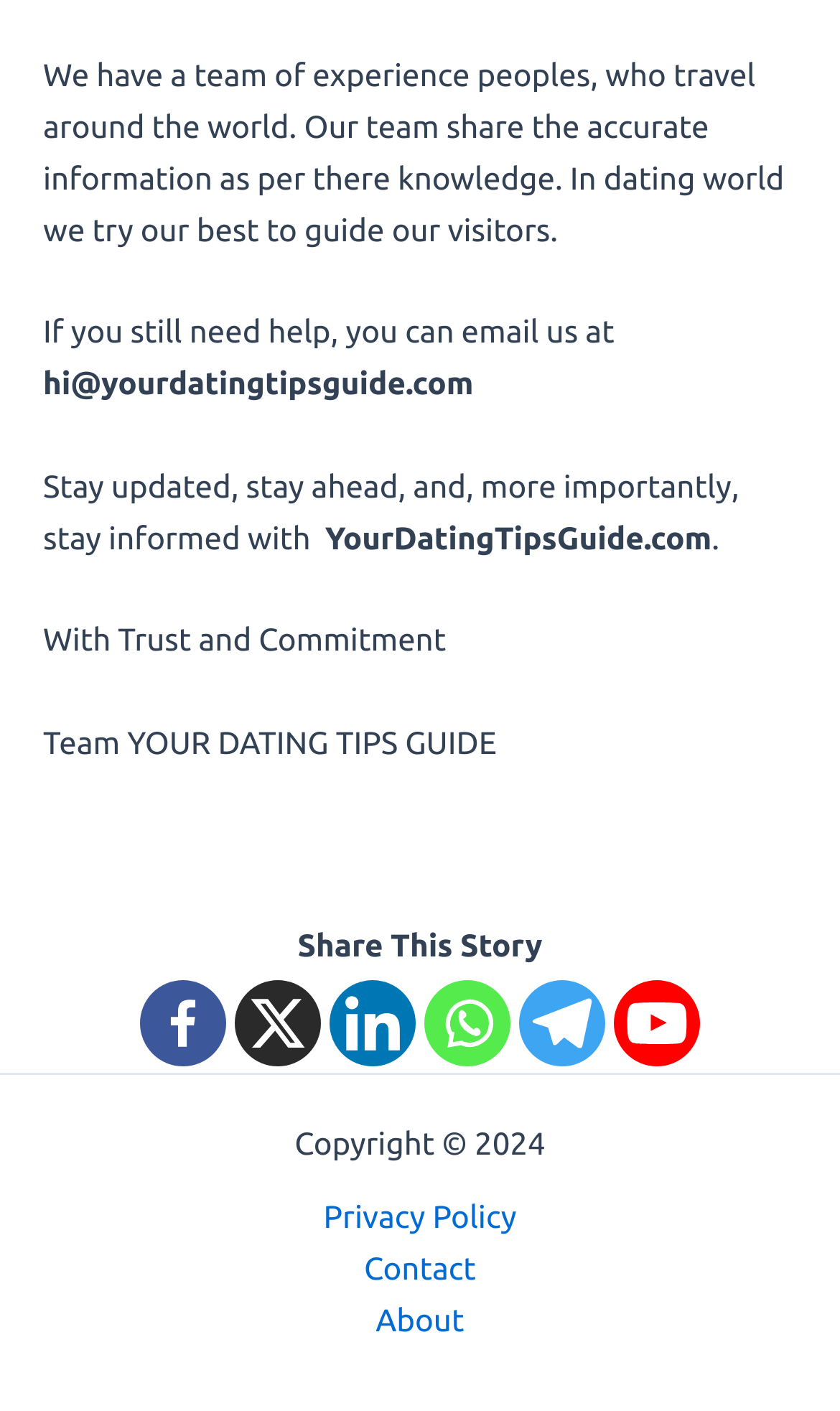Select the bounding box coordinates of the element I need to click to carry out the following instruction: "Visit our Youtube channel".

[0.731, 0.694, 0.833, 0.755]